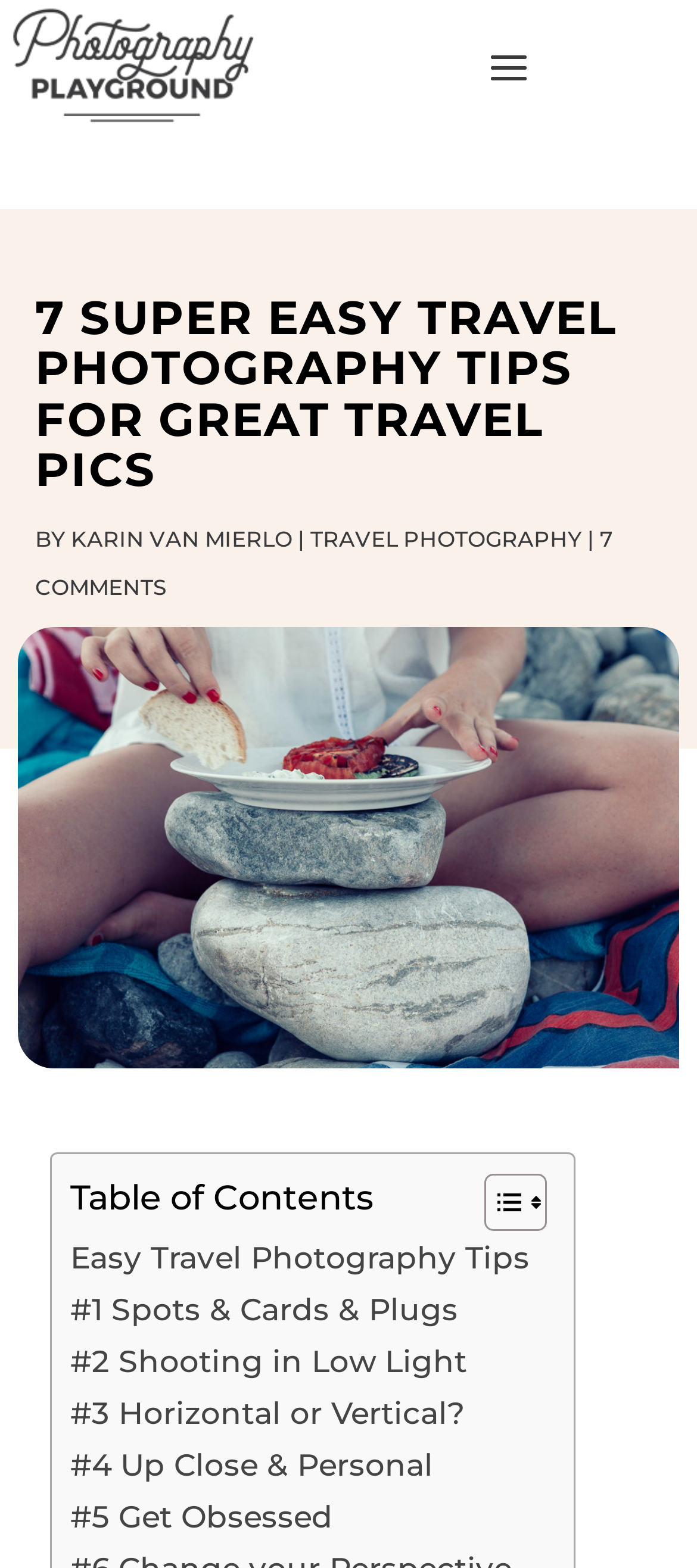What is the topic of the article?
Please provide a single word or phrase answer based on the image.

Travel Photography